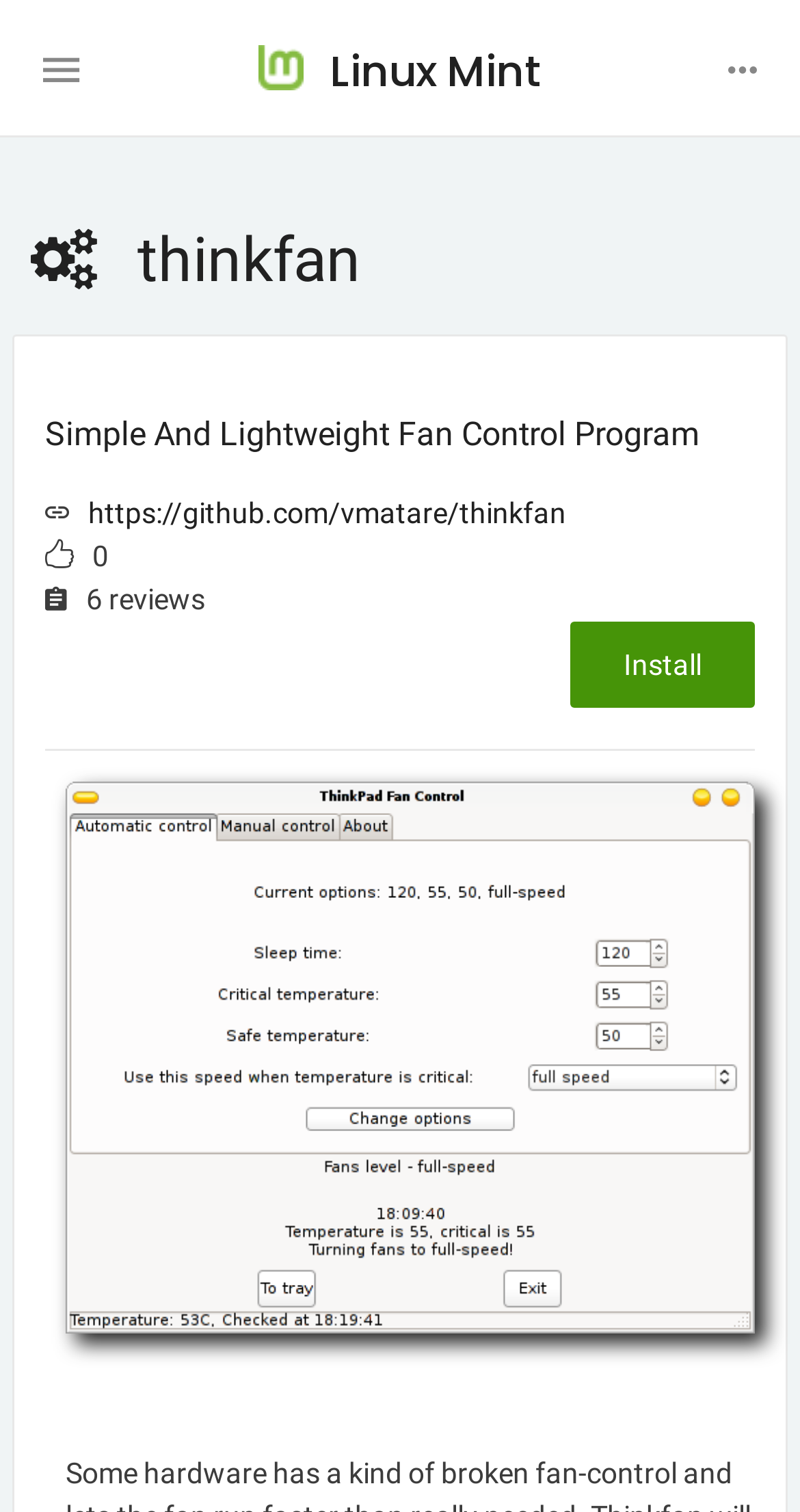Is there a link to the GitHub page of thinkfan?
Using the screenshot, give a one-word or short phrase answer.

Yes